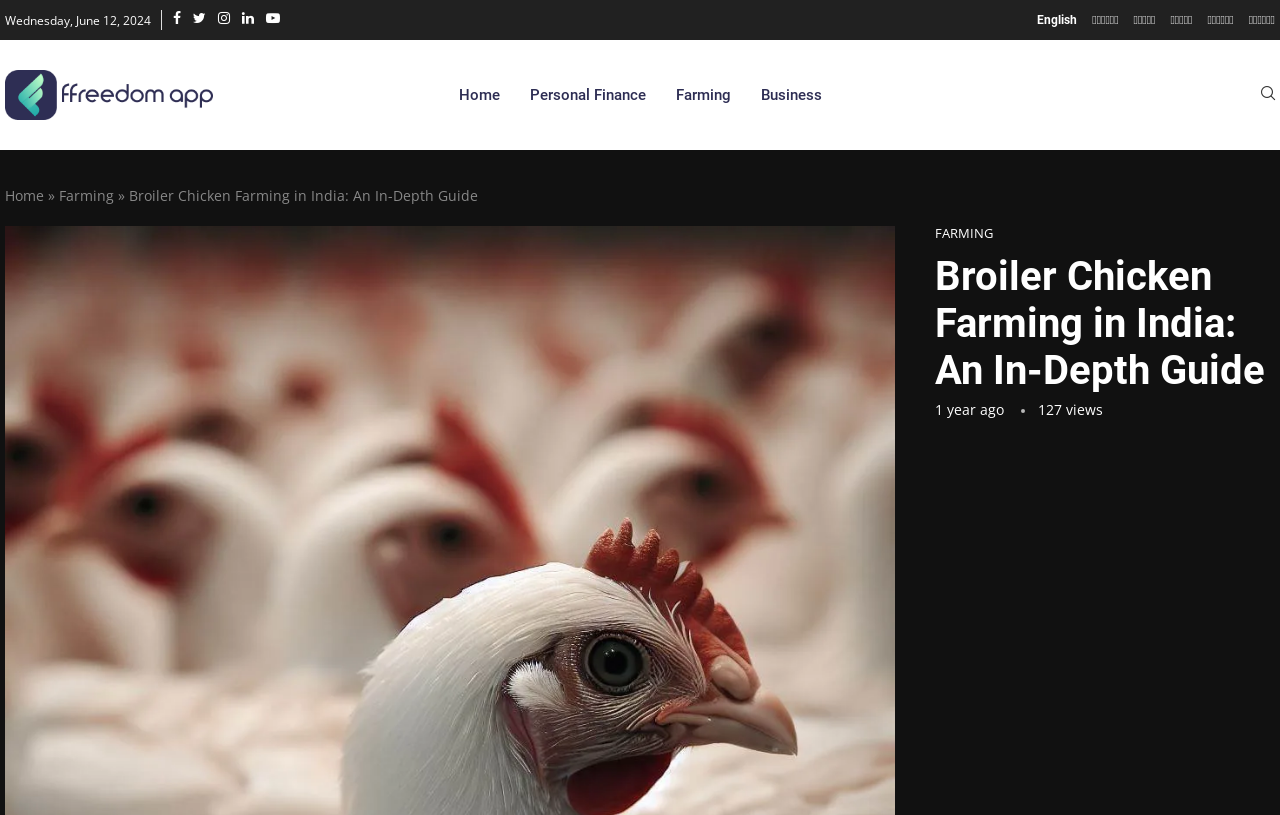Specify the bounding box coordinates (top-left x, top-left y, bottom-right x, bottom-right y) of the UI element in the screenshot that matches this description: Personal Finance

[0.414, 0.092, 0.504, 0.141]